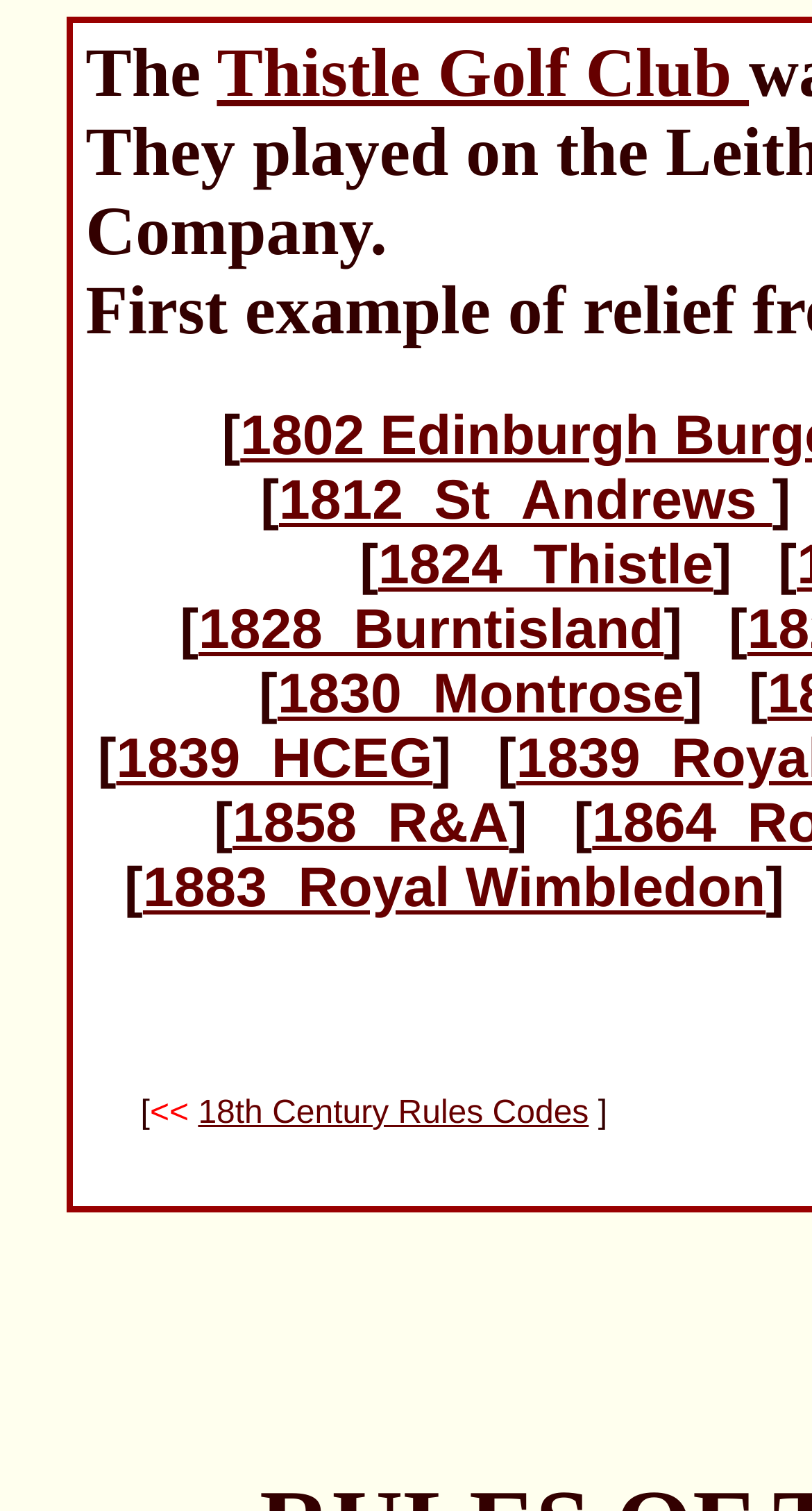What is the latest year mentioned on the webpage?
Answer briefly with a single word or phrase based on the image.

1883